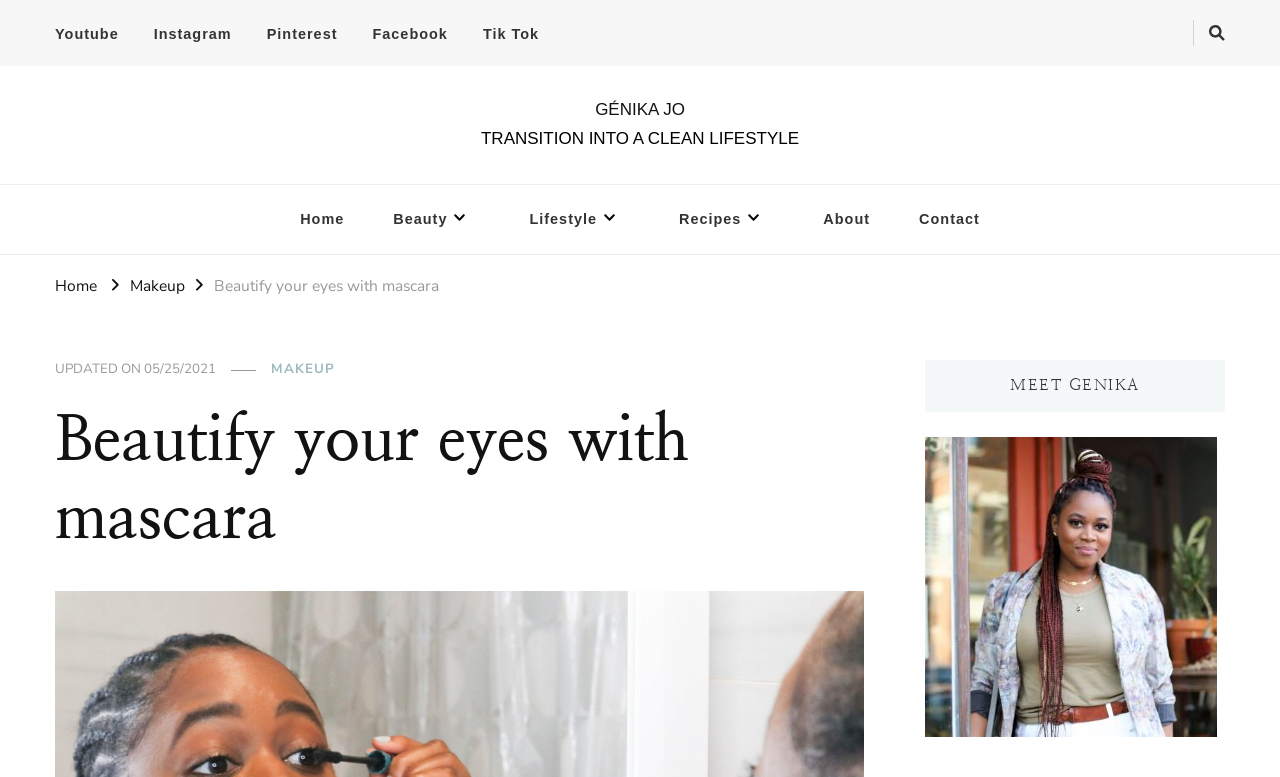How many main navigation links are available?
From the details in the image, provide a complete and detailed answer to the question.

I counted the number of main navigation links available on the webpage, which are Home, Beauty, Hair, Makeup, Skin, Lifestyle, and Recipes, totaling 7 links.